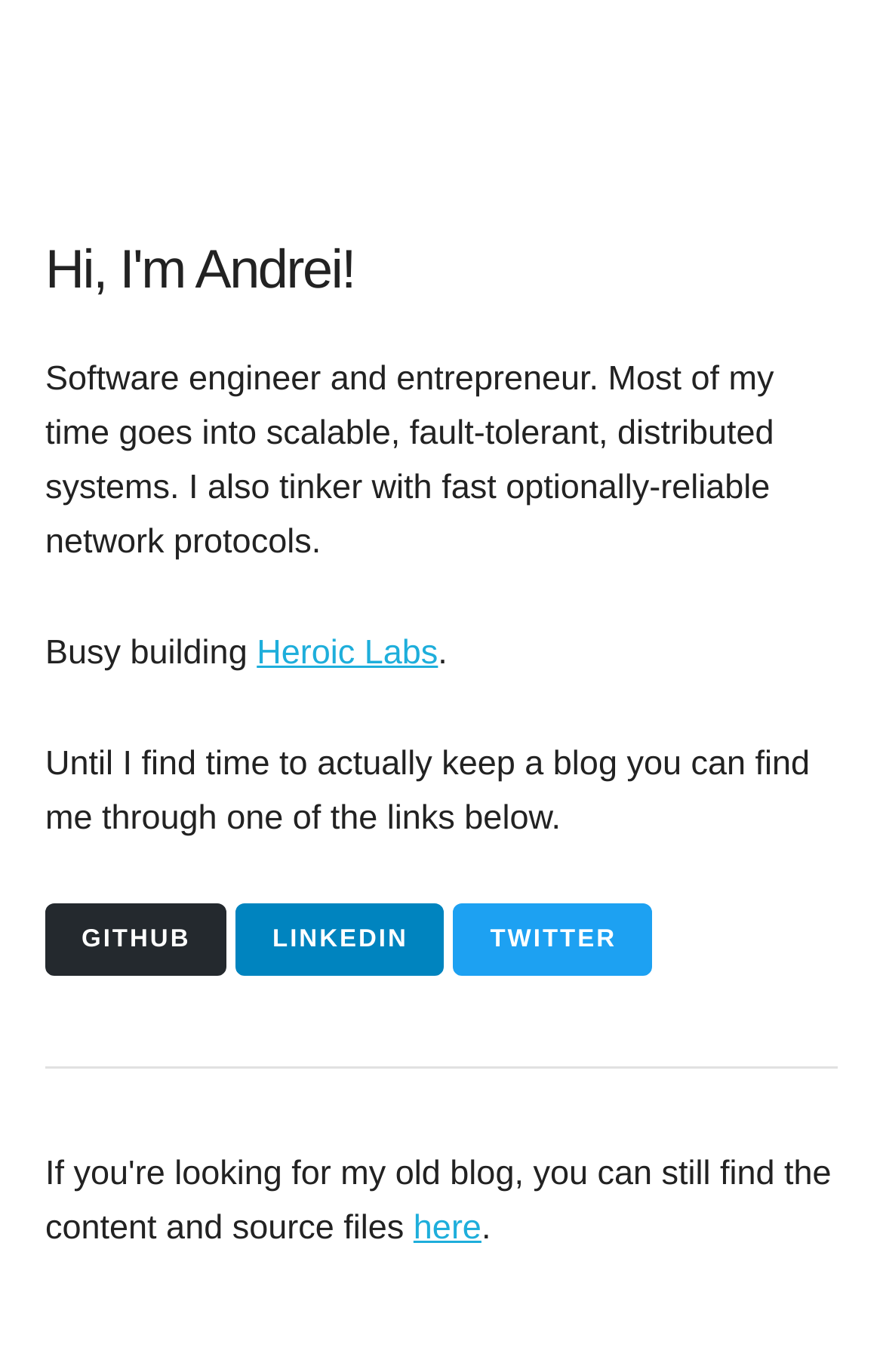With reference to the image, please provide a detailed answer to the following question: What is the purpose of the separator element?

The separator element with a horizontal orientation is used to separate the sections of the webpage, in this case, separating the introduction from the social media links.